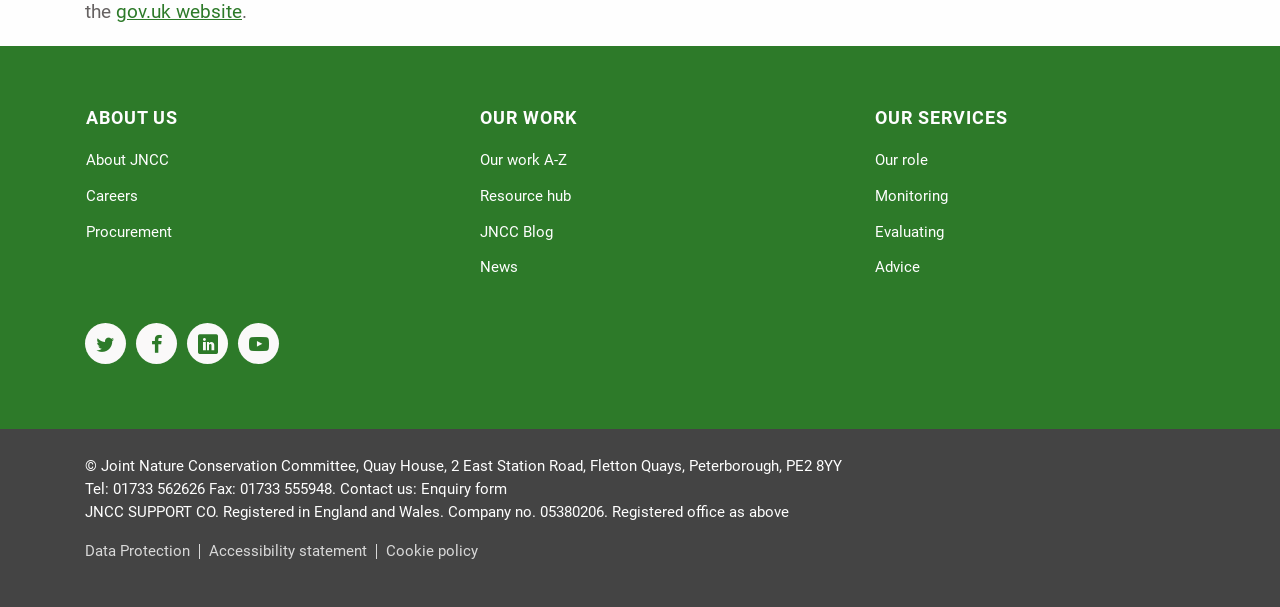Please determine the bounding box coordinates of the element's region to click in order to carry out the following instruction: "Go to JNCC Blog". The coordinates should be four float numbers between 0 and 1, i.e., [left, top, right, bottom].

[0.375, 0.367, 0.432, 0.396]